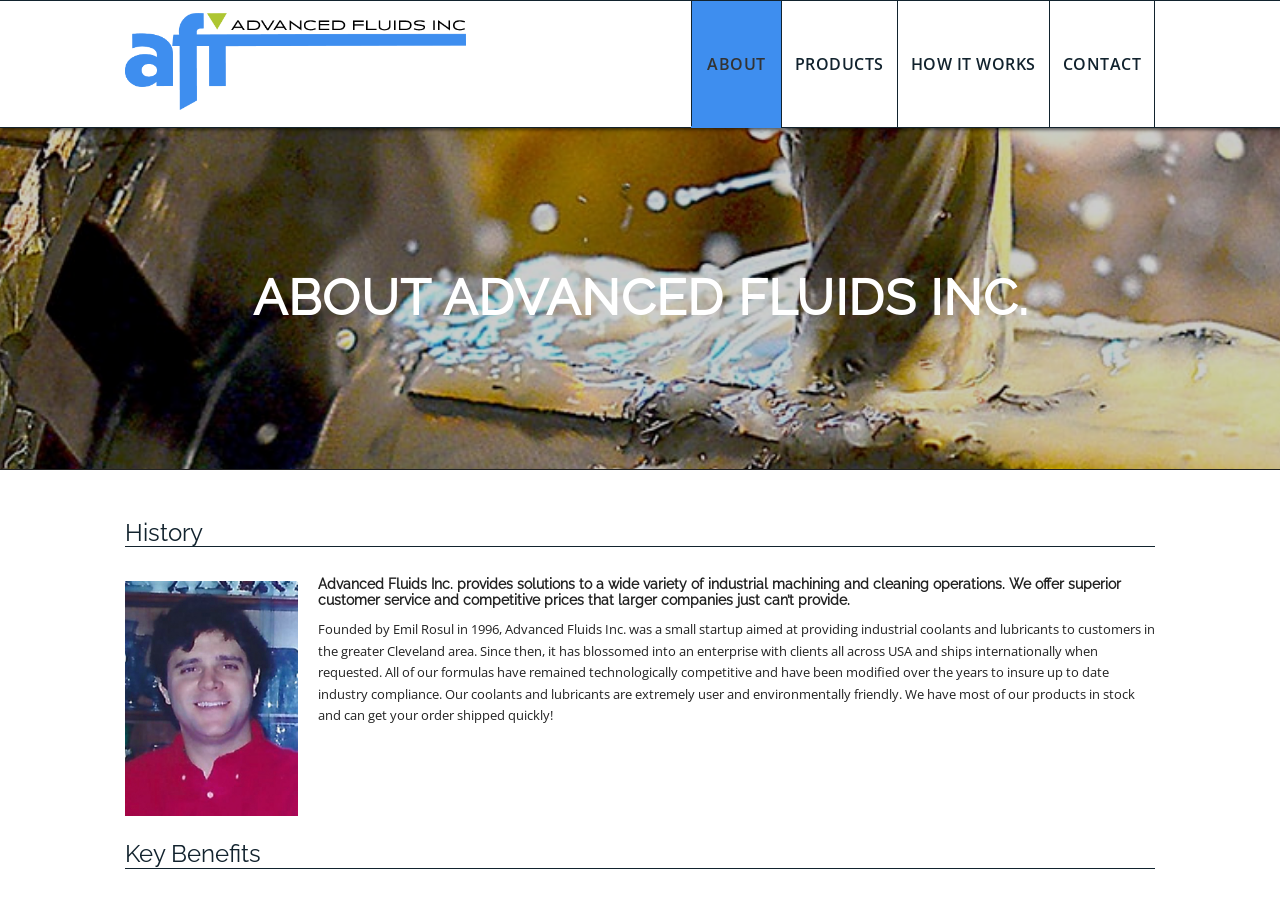What is the topic of the second heading?
Based on the visual details in the image, please answer the question thoroughly.

I found a heading element with the text 'History' which is the second heading on the webpage.